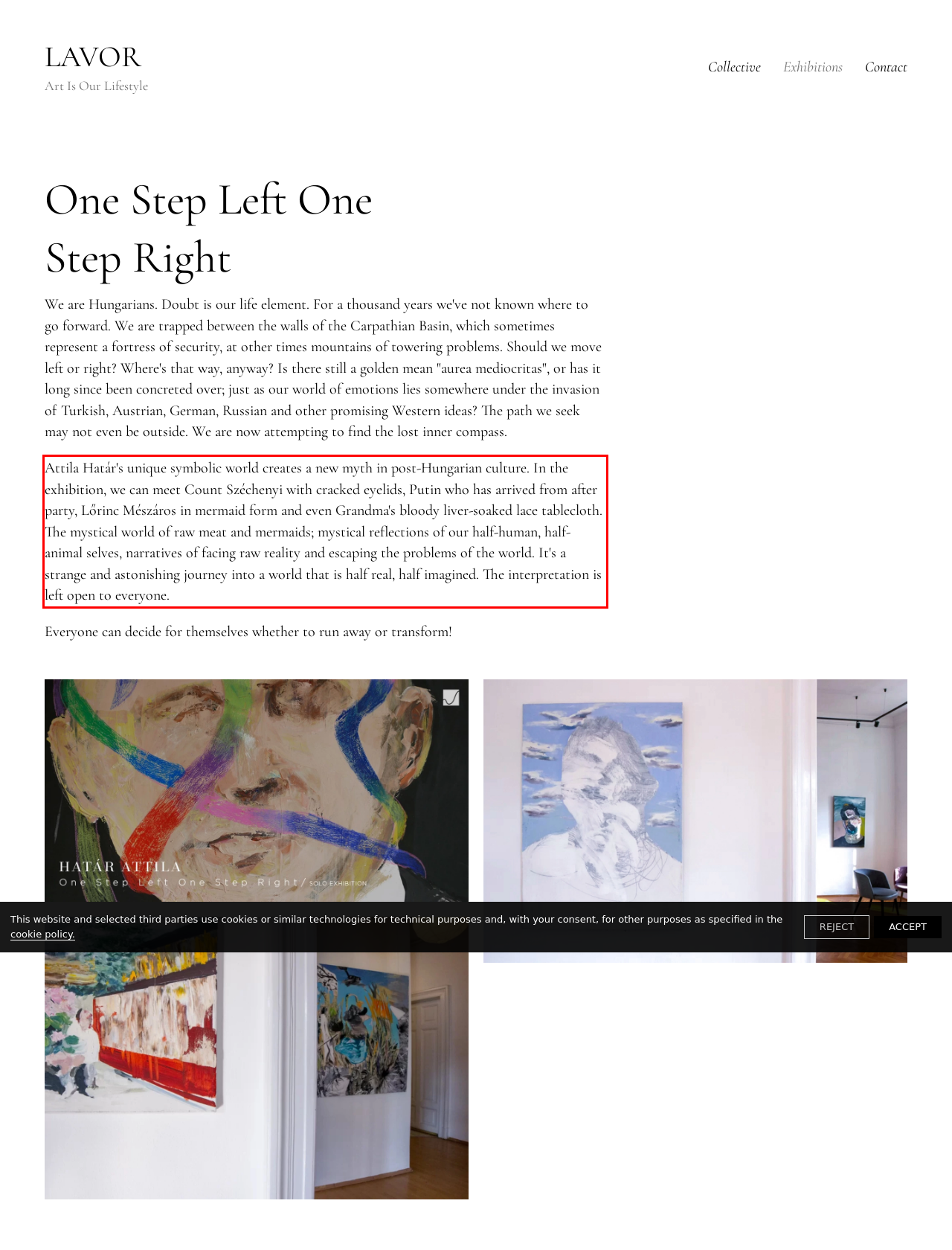Observe the screenshot of the webpage that includes a red rectangle bounding box. Conduct OCR on the content inside this red bounding box and generate the text.

Attila Határ's unique symbolic world creates a new myth in post-Hungarian culture. In the exhibition, we can meet Count Széchenyi with cracked eyelids, Putin who has arrived from after party, Lőrinc Mészáros in mermaid form and even Grandma's bloody liver-soaked lace tablecloth. The mystical world of raw meat and mermaids; mystical reflections of our half-human, half-animal selves, narratives of facing raw reality and escaping the problems of the world. It's a strange and astonishing journey into a world that is half real, half imagined. The interpretation is left open to everyone.